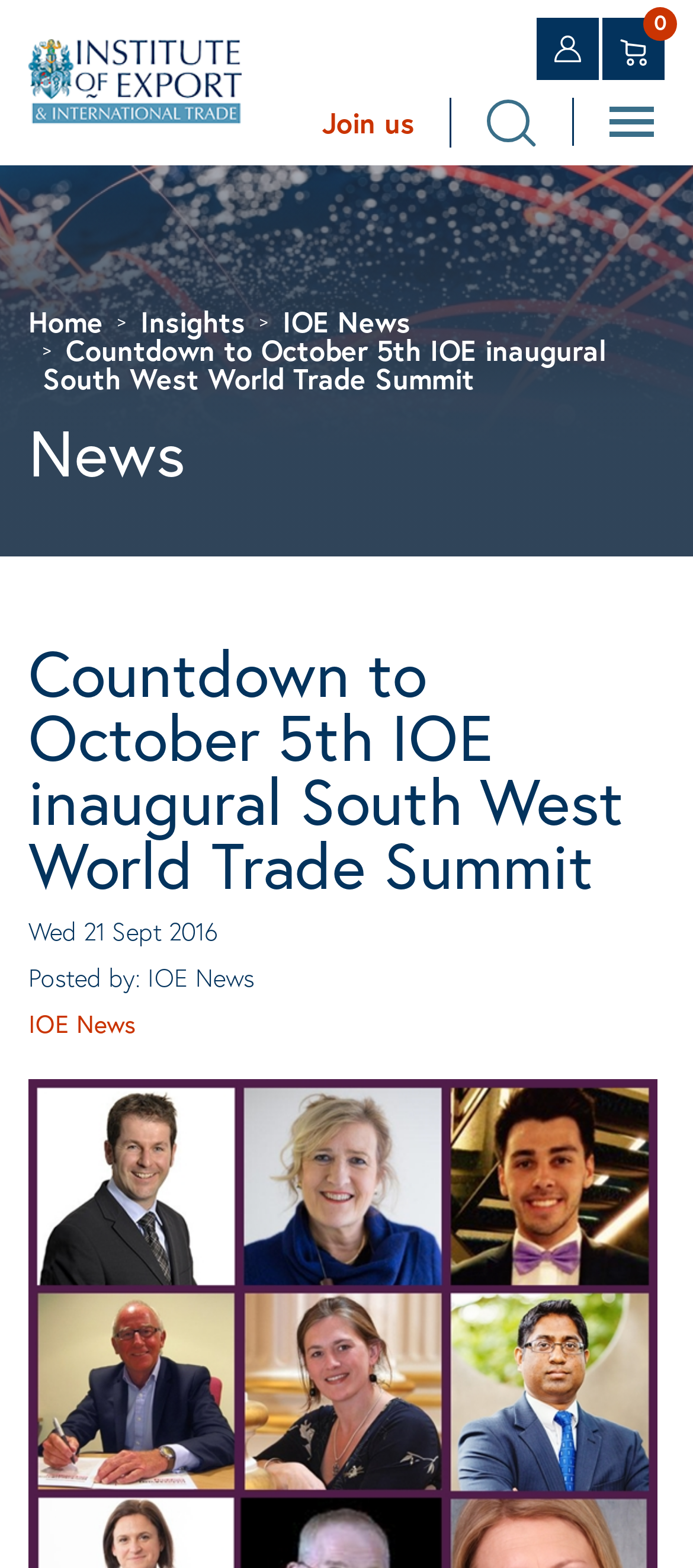For the given element description IOE News, determine the bounding box coordinates of the UI element. The coordinates should follow the format (top-left x, top-left y, bottom-right x, bottom-right y) and be within the range of 0 to 1.

[0.408, 0.192, 0.592, 0.216]